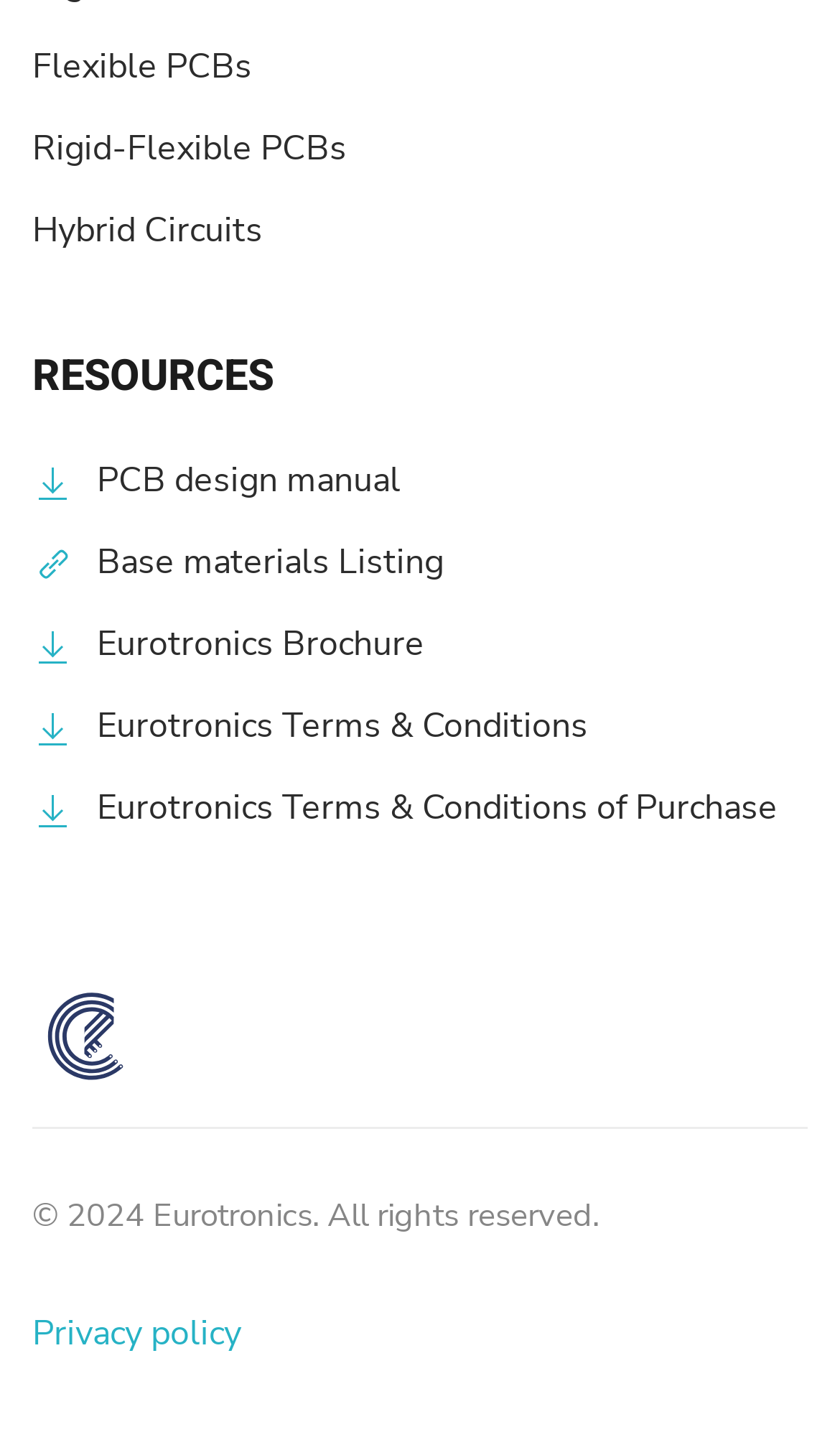Locate the bounding box coordinates of the clickable part needed for the task: "visit Kenya Today".

None